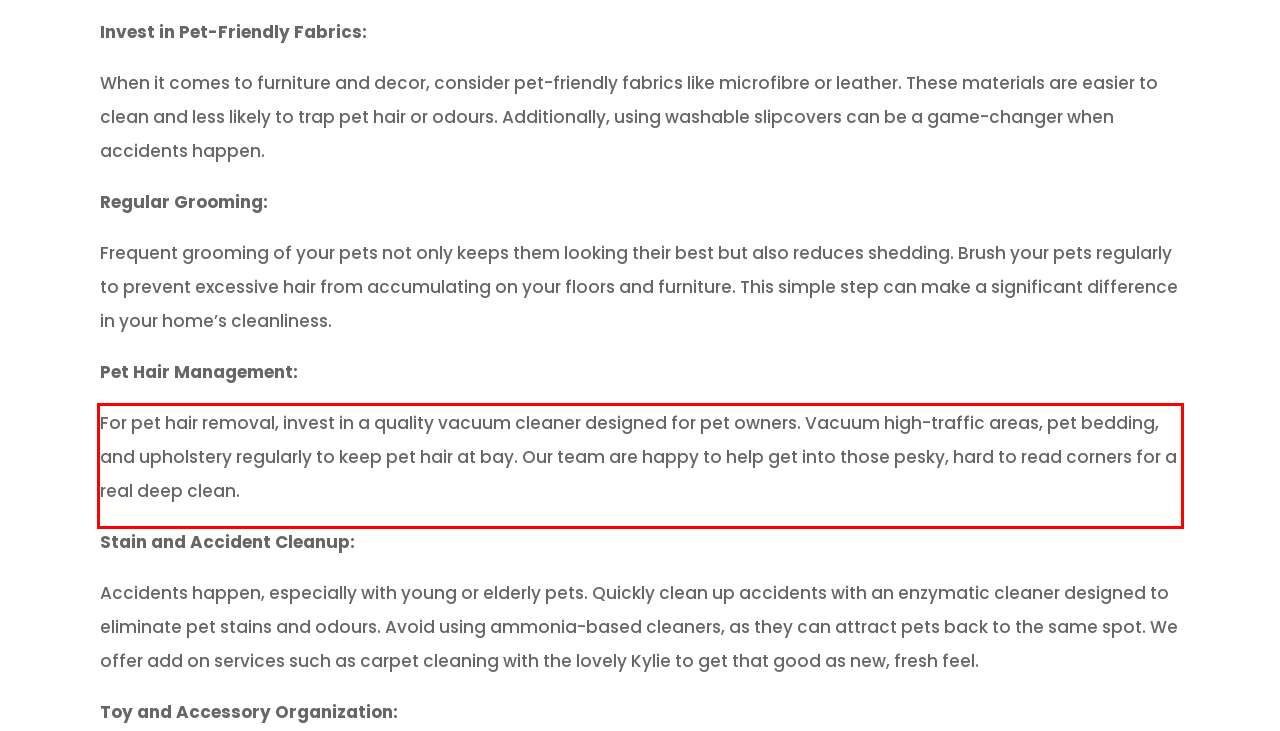Analyze the webpage screenshot and use OCR to recognize the text content in the red bounding box.

For pet hair removal, invest in a quality vacuum cleaner designed for pet owners. Vacuum high-traffic areas, pet bedding, and upholstery regularly to keep pet hair at bay. Our team are happy to help get into those pesky, hard to read corners for a real deep clean.